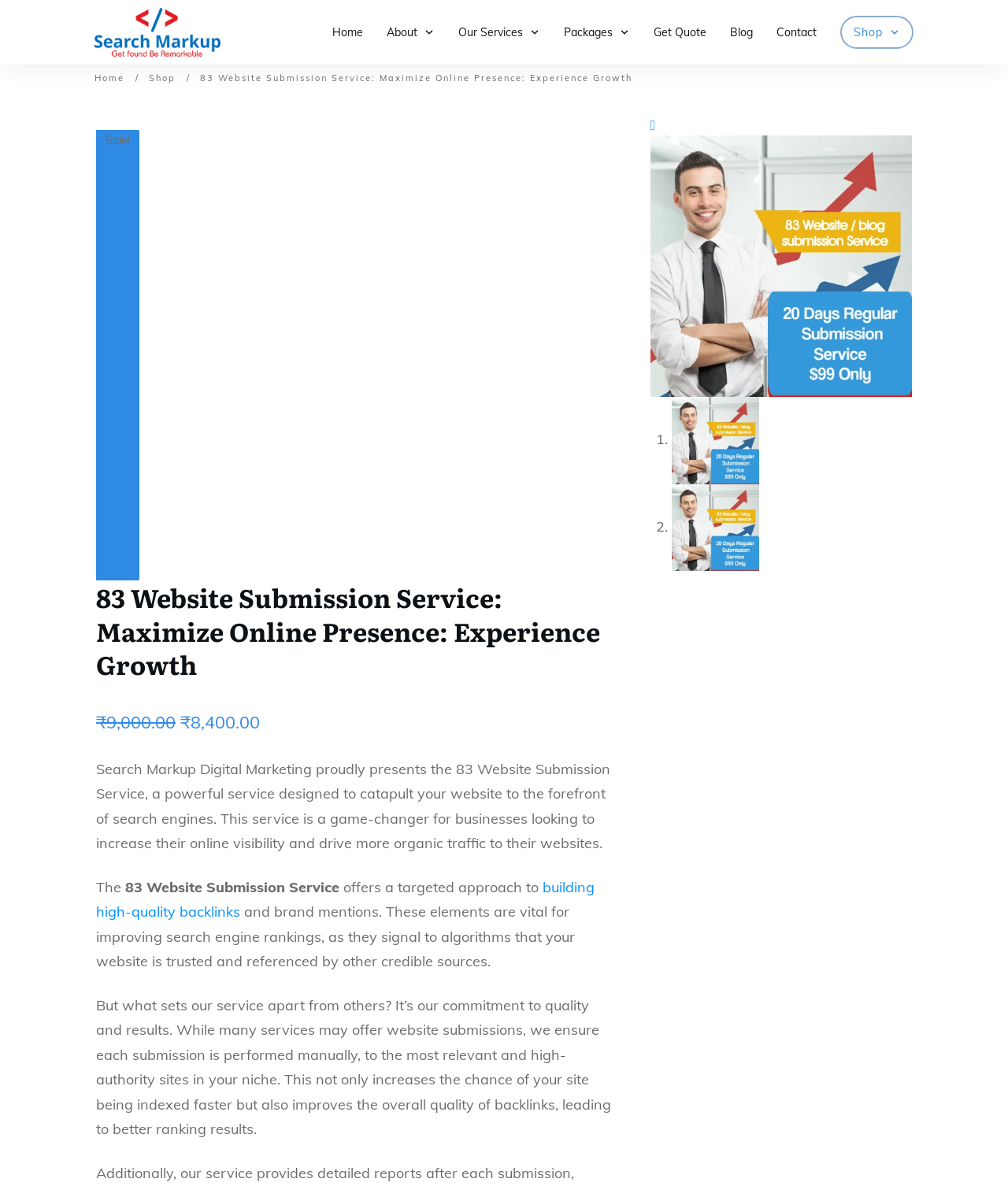Identify the bounding box coordinates of the area you need to click to perform the following instruction: "Click the Home link".

[0.33, 0.018, 0.36, 0.036]